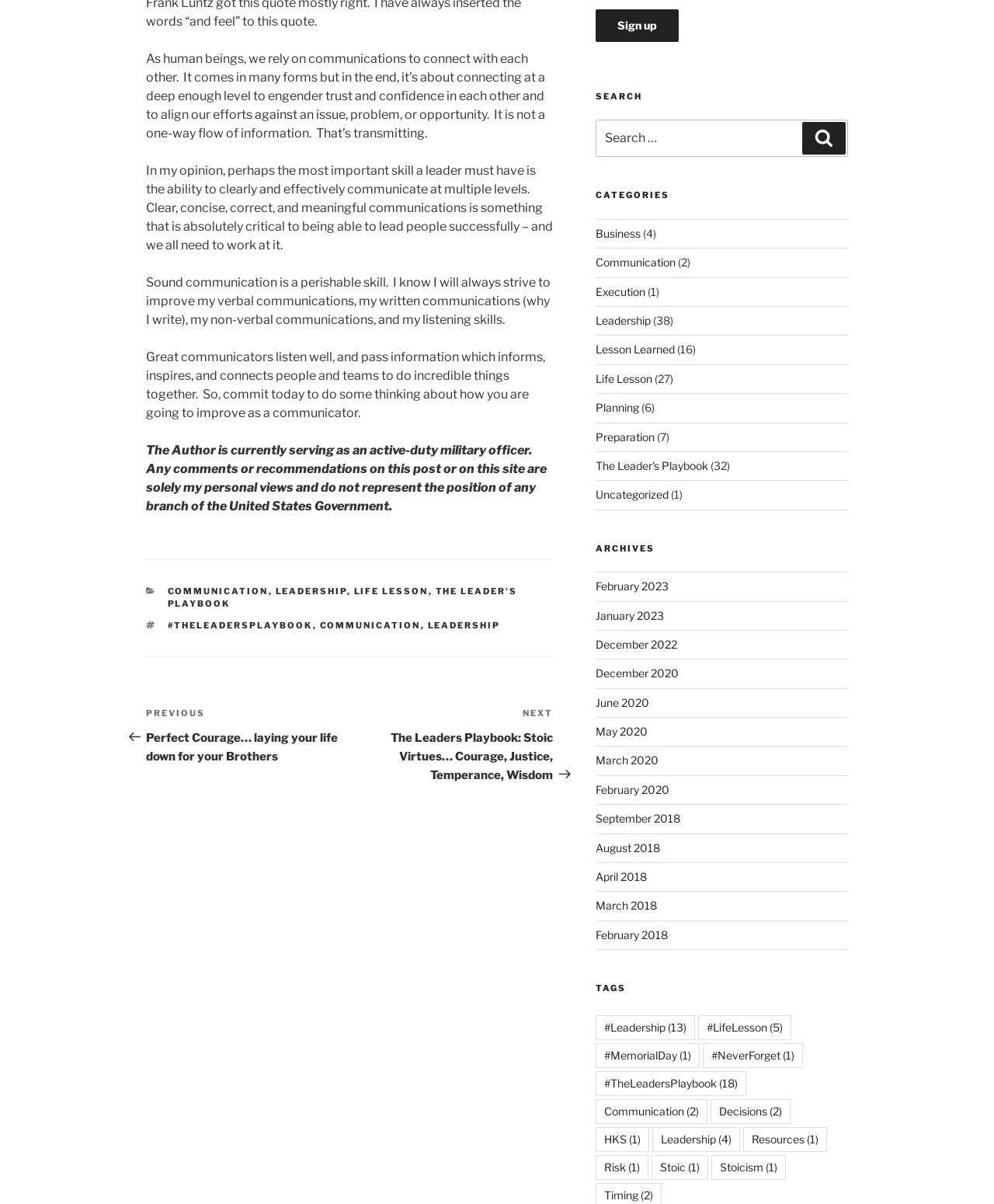Identify the bounding box for the described UI element: "Research Center for Group Dynamics".

None